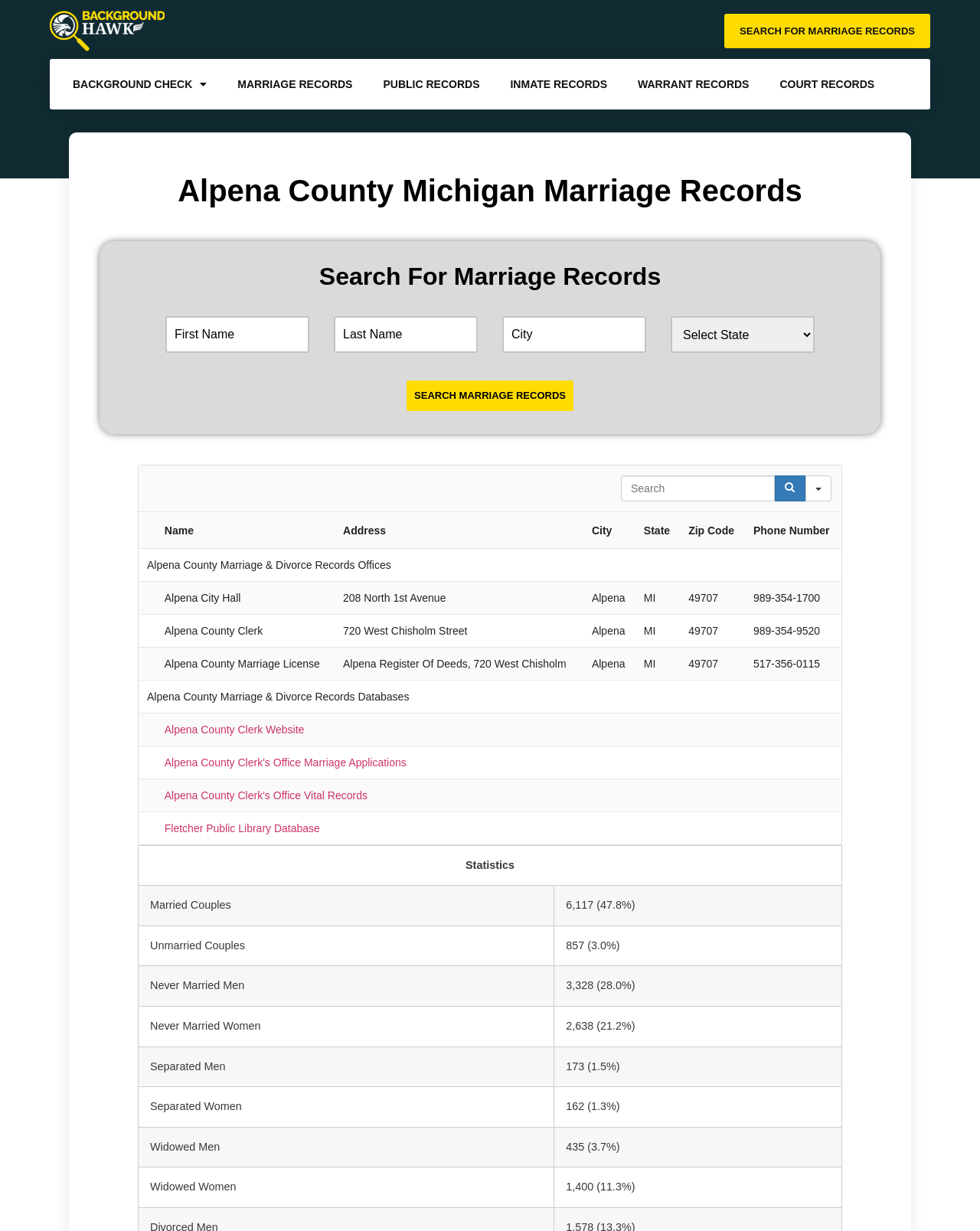Please indicate the bounding box coordinates for the clickable area to complete the following task: "Click on background check". The coordinates should be specified as four float numbers between 0 and 1, i.e., [left, top, right, bottom].

[0.059, 0.054, 0.227, 0.083]